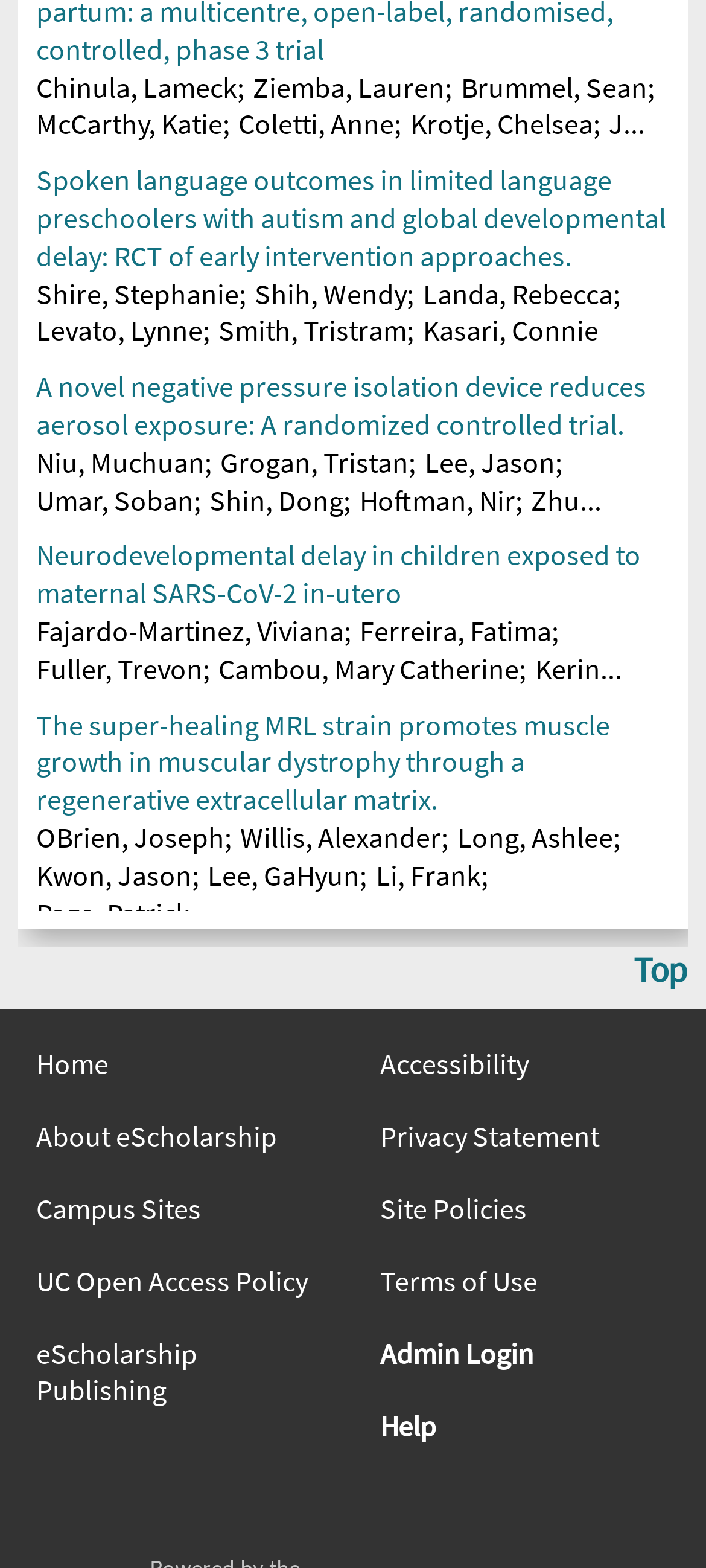Who is the author of the second research paper?
Relying on the image, give a concise answer in one word or a brief phrase.

Niu, Muchuan